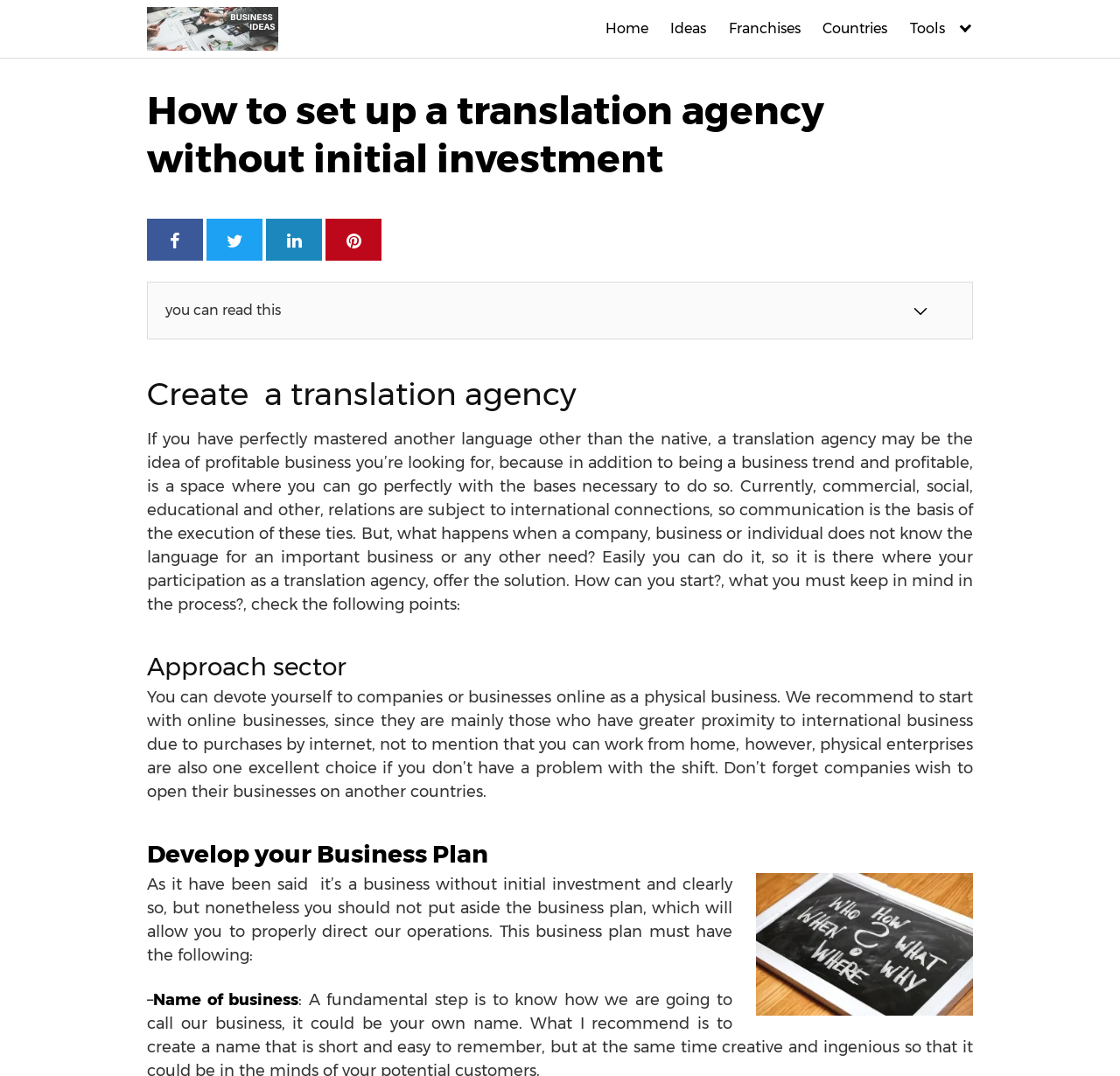Please provide a one-word or phrase answer to the question: 
What is one of the elements that a business plan for a translation agency should have?

Name of business